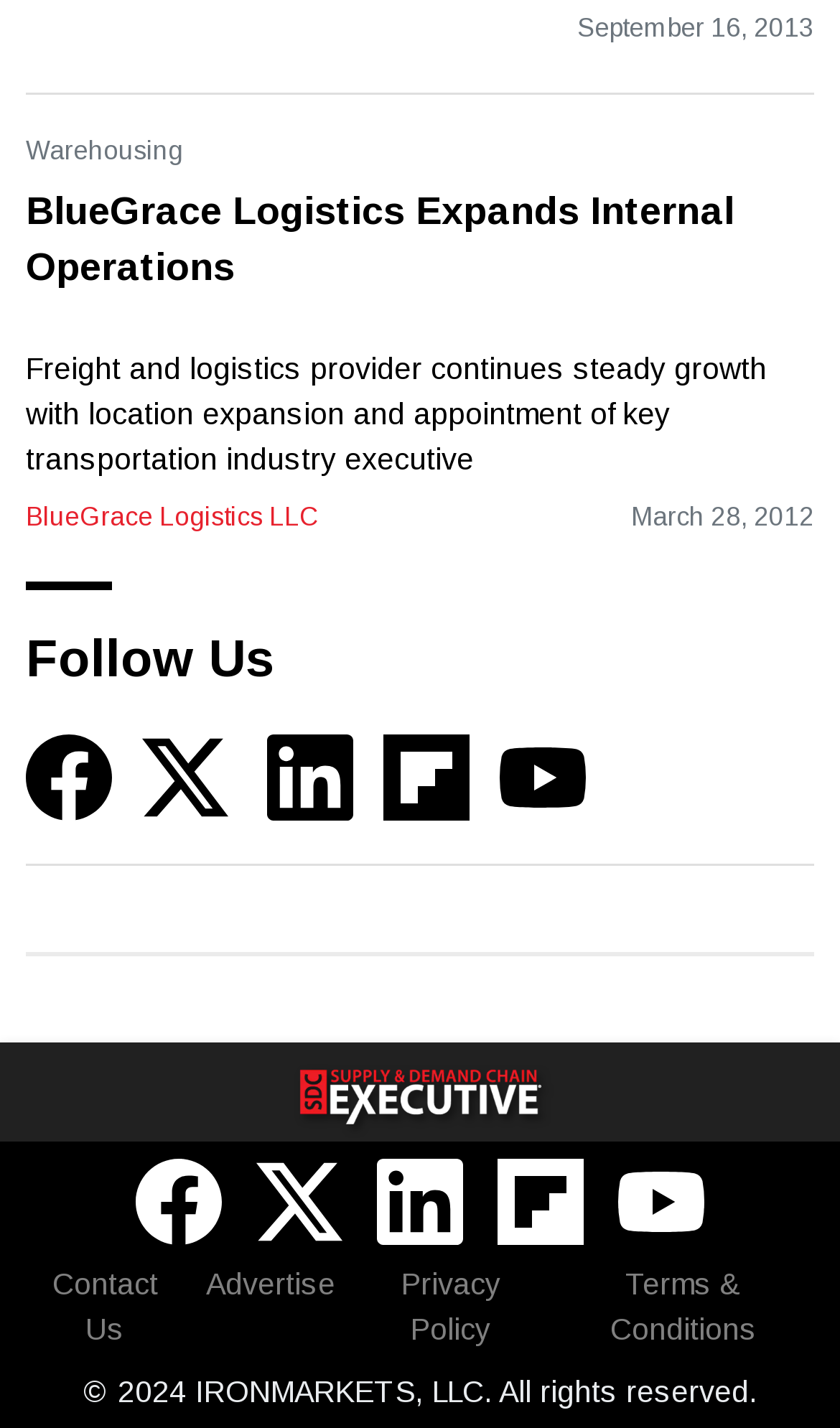How many social media icons are there in the 'Follow Us' section?
Provide an in-depth and detailed answer to the question.

I found the 'Follow Us' section with bounding box coordinates [0.031, 0.44, 0.326, 0.481], and within it, I counted 5 social media icons: Facebook, Twitter, LinkedIn, Flipboard, and YouTube.